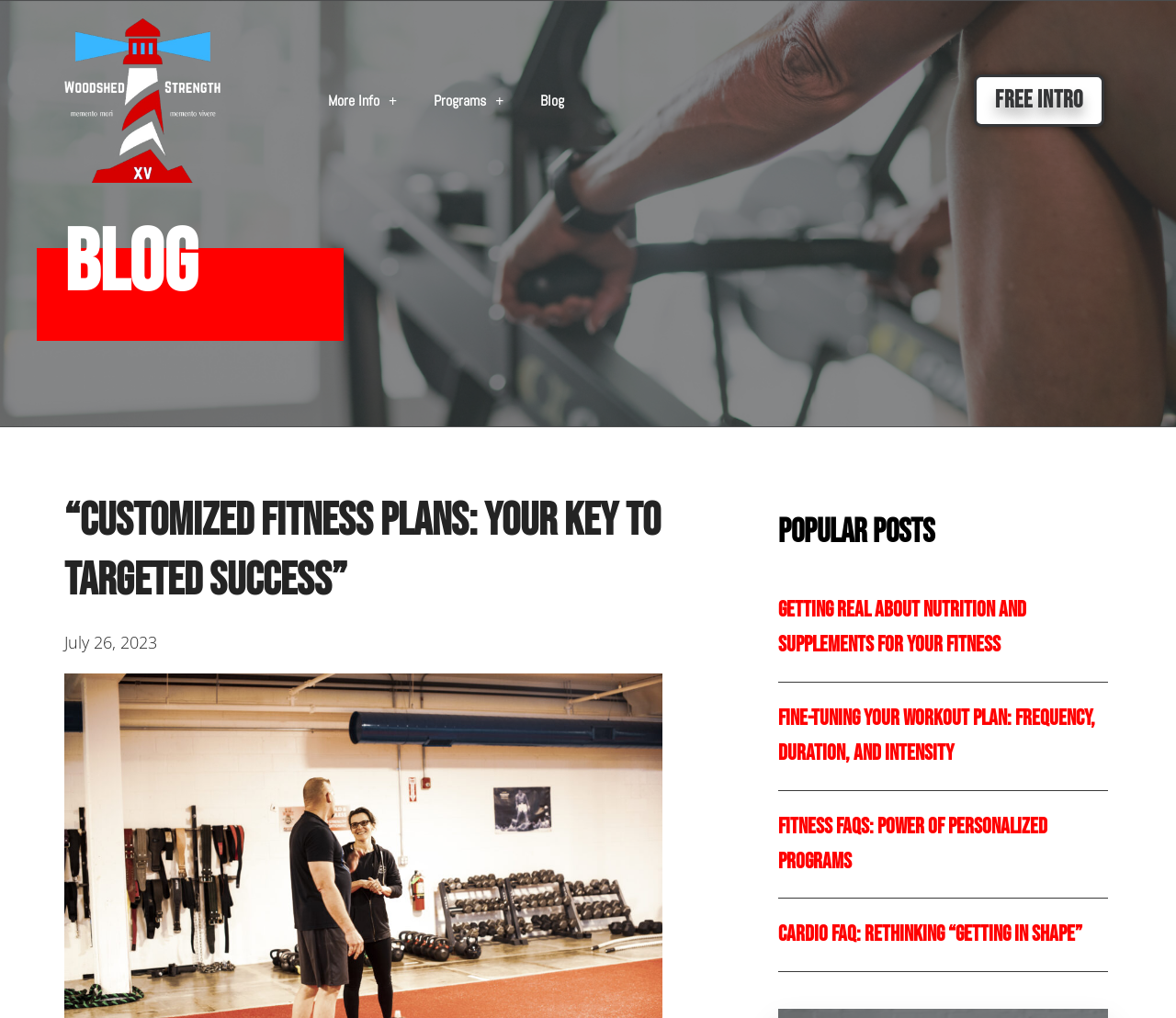Provide the bounding box coordinates of the HTML element this sentence describes: "name="child's-last name"".

None